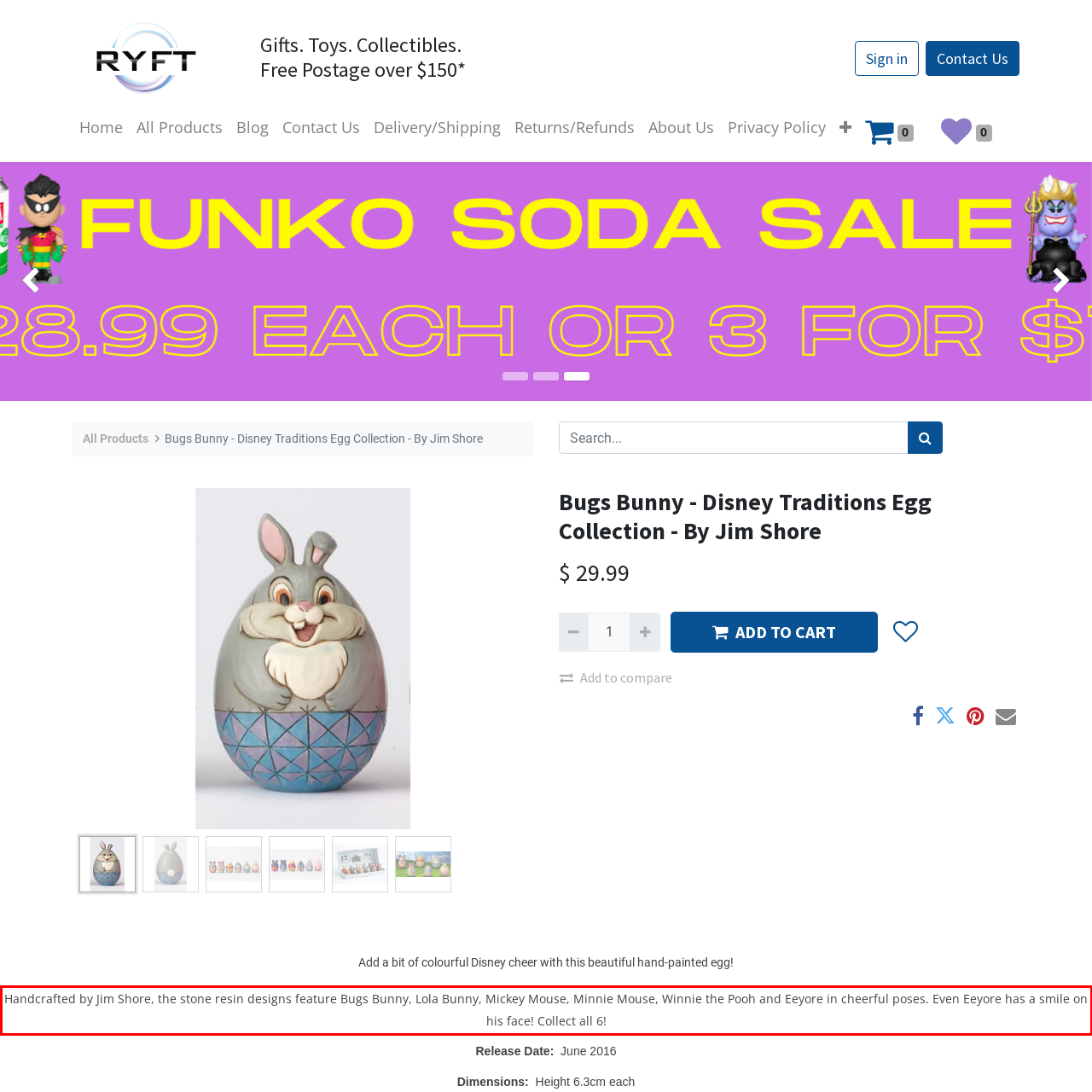The screenshot you have been given contains a UI element surrounded by a red rectangle. Use OCR to read and extract the text inside this red rectangle.

Handcrafted by Jim Shore, the stone resin designs feature Bugs Bunny, Lola Bunny, Mickey Mouse, Minnie Mouse, Winnie the Pooh and Eeyore in cheerful poses. Even Eeyore has a smile on his face! Collect all 6!